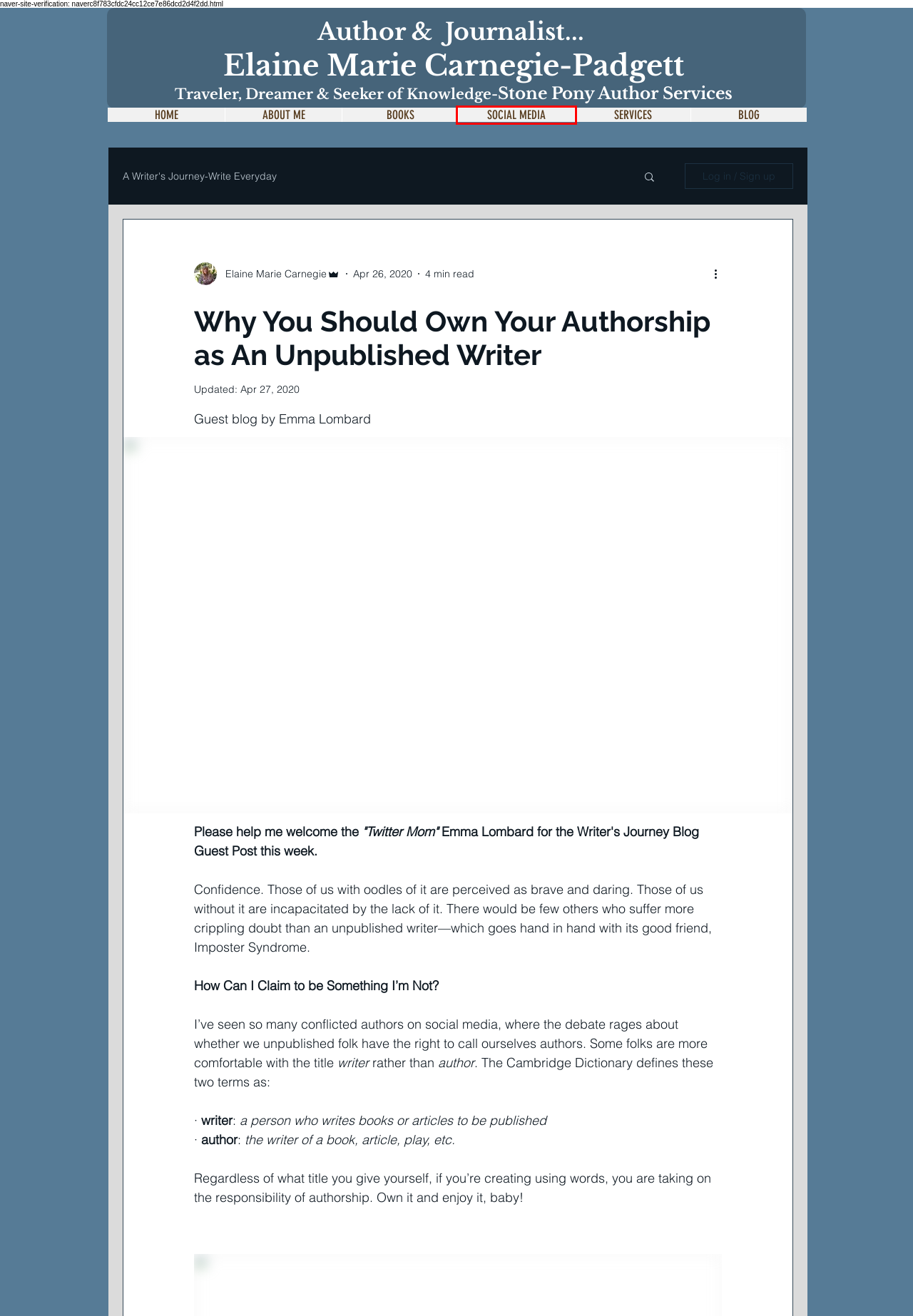Given a screenshot of a webpage featuring a red bounding box, identify the best matching webpage description for the new page after the element within the red box is clicked. Here are the options:
A. 14 Literary Agents Share their Query Letter Top Tips and Pet Peeves
B. Writer's Journey Blog | Stone Pony Publishing Services | Elaine Marie Carnegie
C. SOCIAL MEDIA | Author Elaine Marie Carnegie-Padgett
D. MY WRITING STORY
E. SERVICES | Elaine Marie Carnegie-Padgett Stone Pony Author Services
F. BOOKS | ElaineMarieCarnegie
G. The Revenant | Author Elaine Marie Carnegie-Padgett
H. ABOUT ME | ElaineMarieCarnegie

C